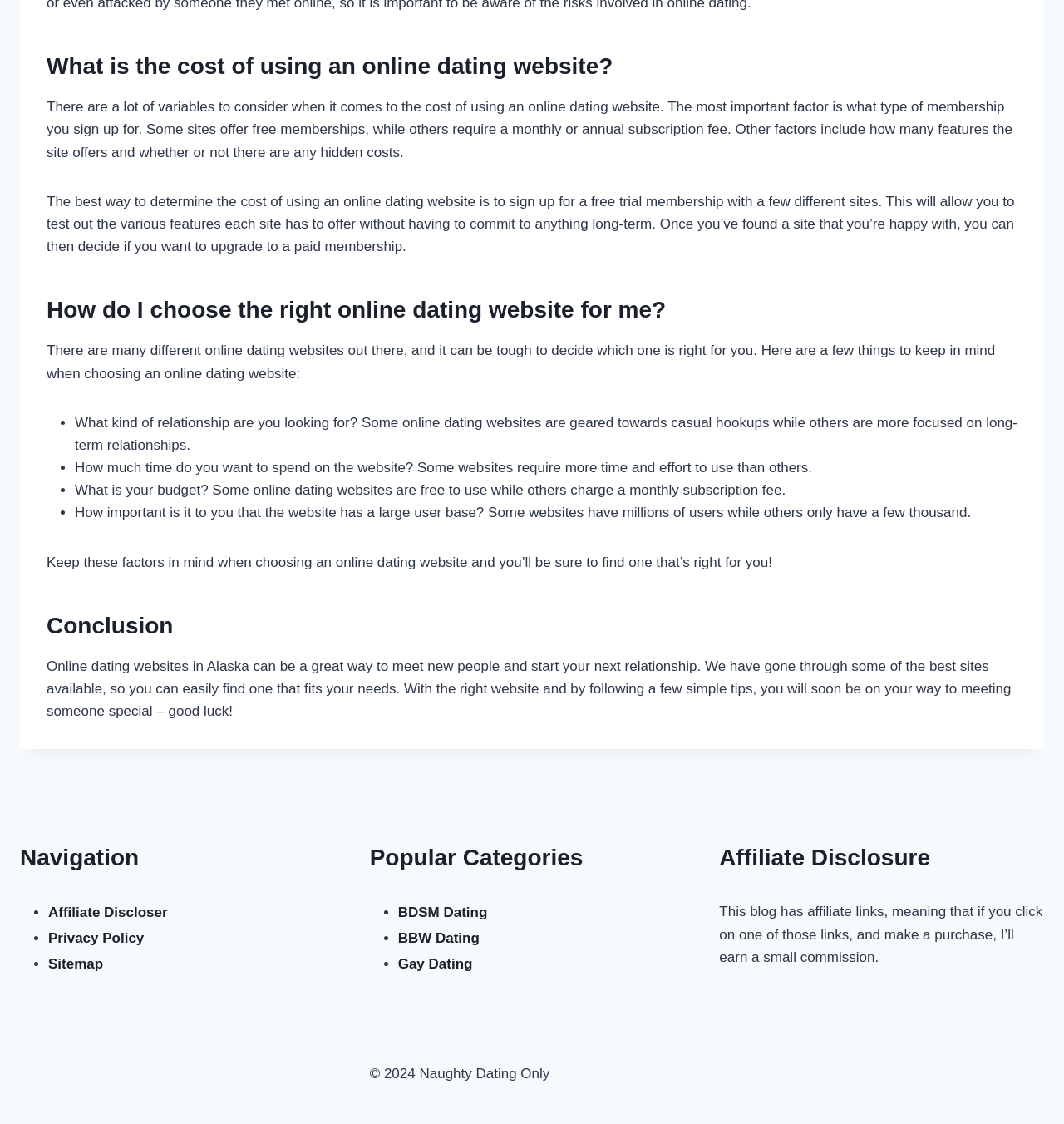Determine the bounding box for the UI element described here: "Sitemap".

[0.045, 0.85, 0.097, 0.864]